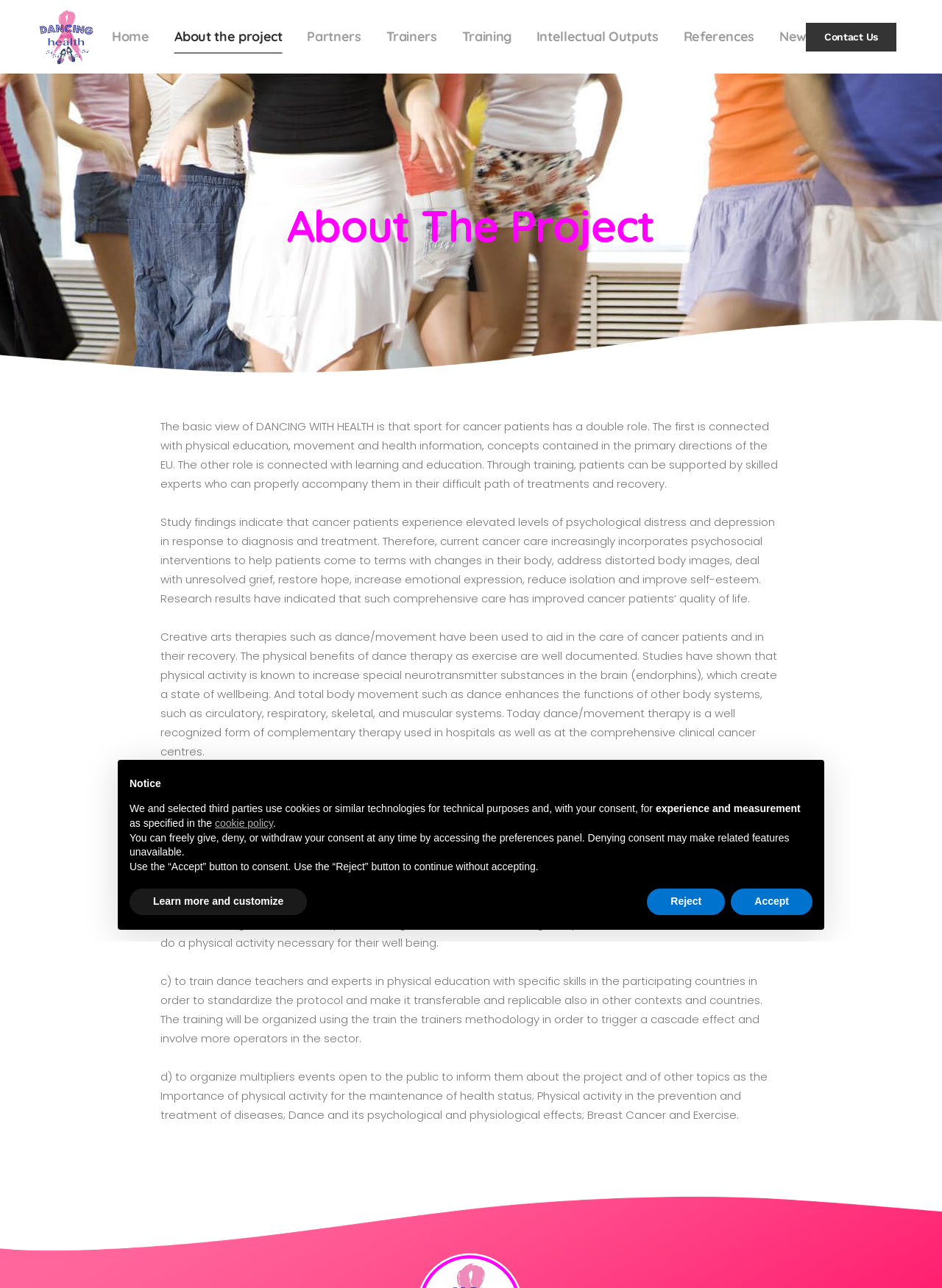Find and specify the bounding box coordinates that correspond to the clickable region for the instruction: "Click the 'Home' link".

[0.105, 0.0, 0.172, 0.057]